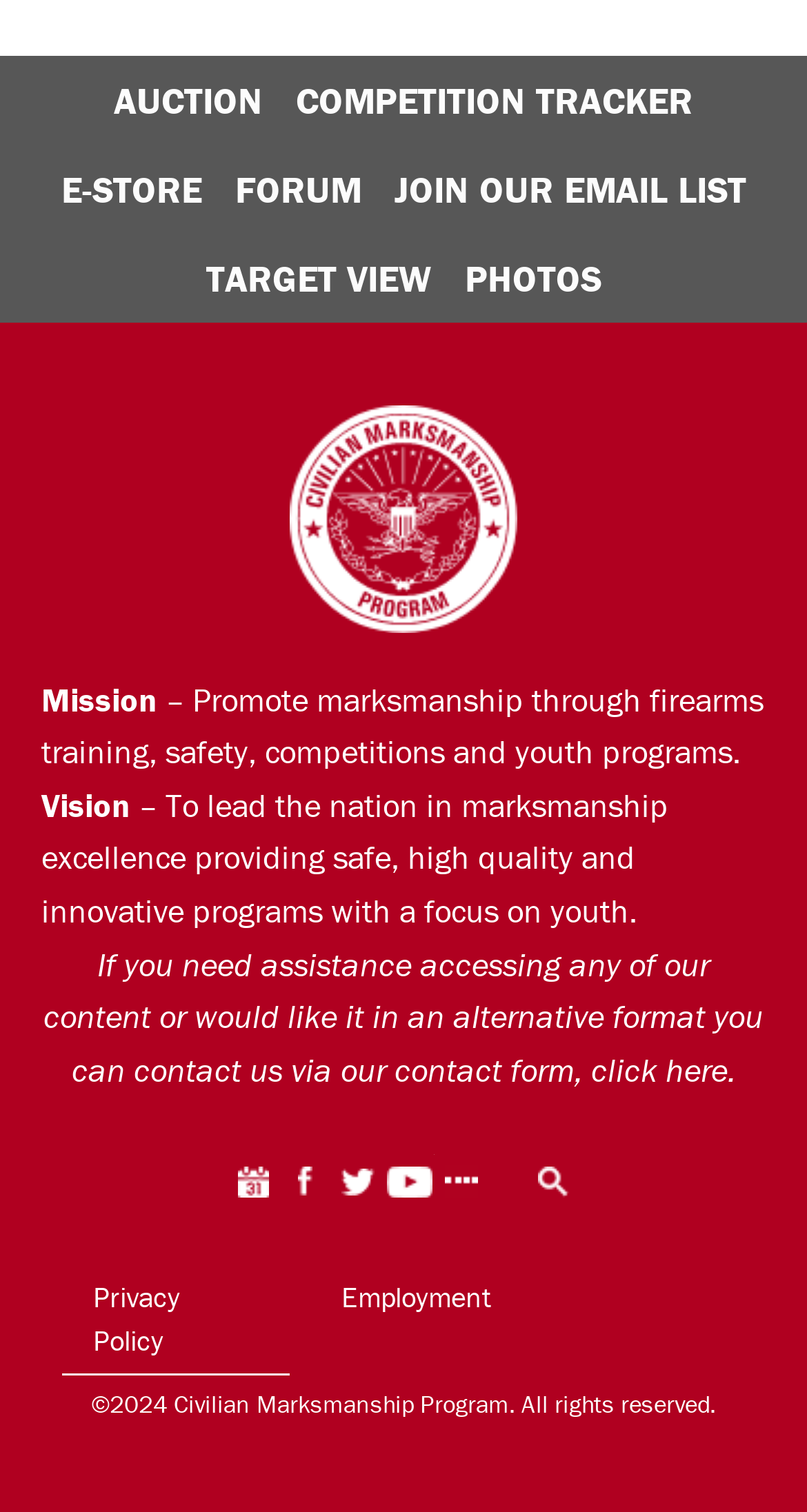Please pinpoint the bounding box coordinates for the region I should click to adhere to this instruction: "Visit the E-STORE".

[0.055, 0.095, 0.271, 0.154]